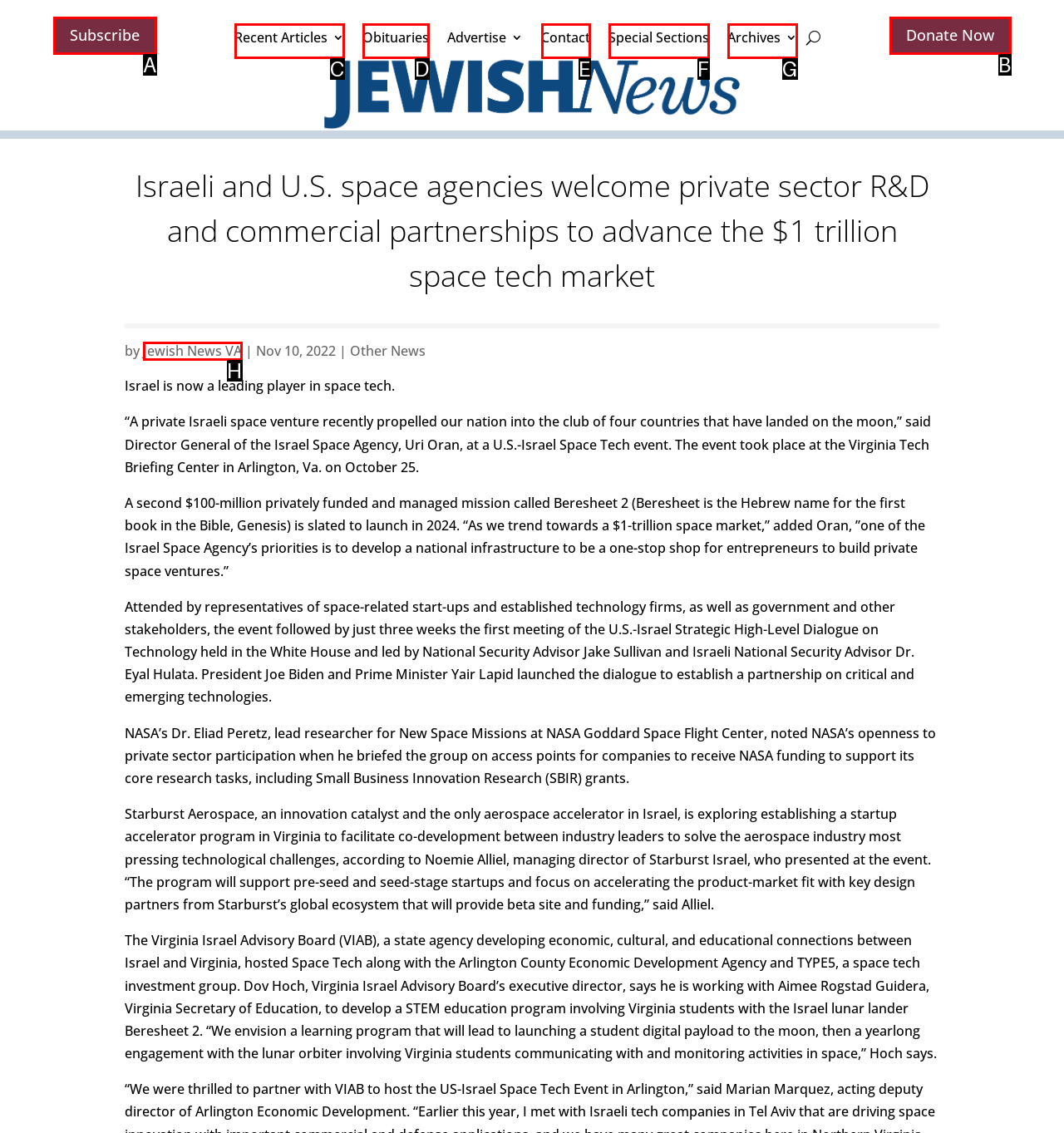Select the letter of the HTML element that best fits the description: Jewish News VA
Answer with the corresponding letter from the provided choices.

H